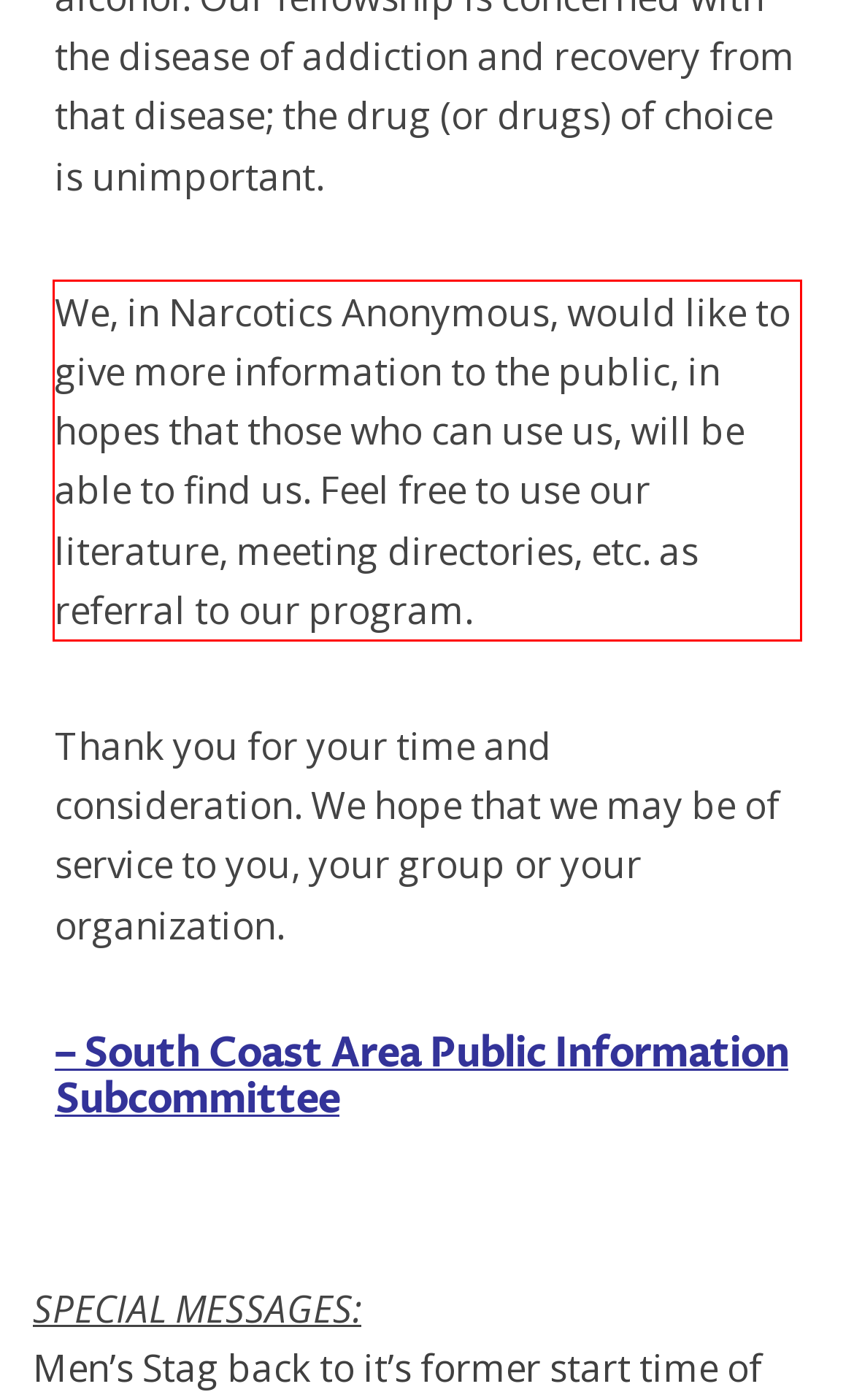View the screenshot of the webpage and identify the UI element surrounded by a red bounding box. Extract the text contained within this red bounding box.

We, in Narcotics Anonymous, would like to give more information to the public, in hopes that those who can use us, will be able to find us. Feel free to use our literature, meeting directories, etc. as referral to our program.